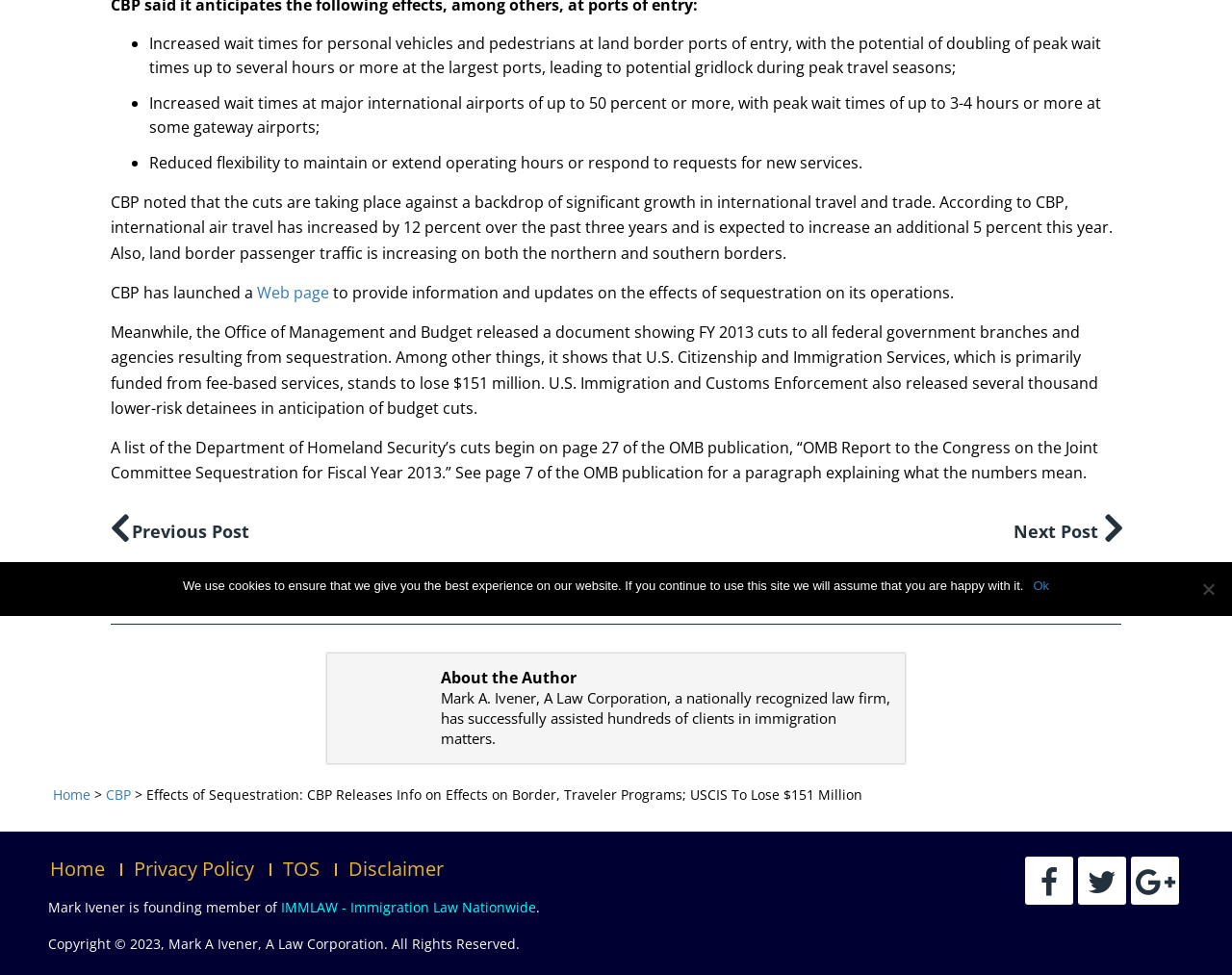Given the description "title="Google+"", provide the bounding box coordinates of the corresponding UI element.

[0.833, 0.606, 0.871, 0.627]